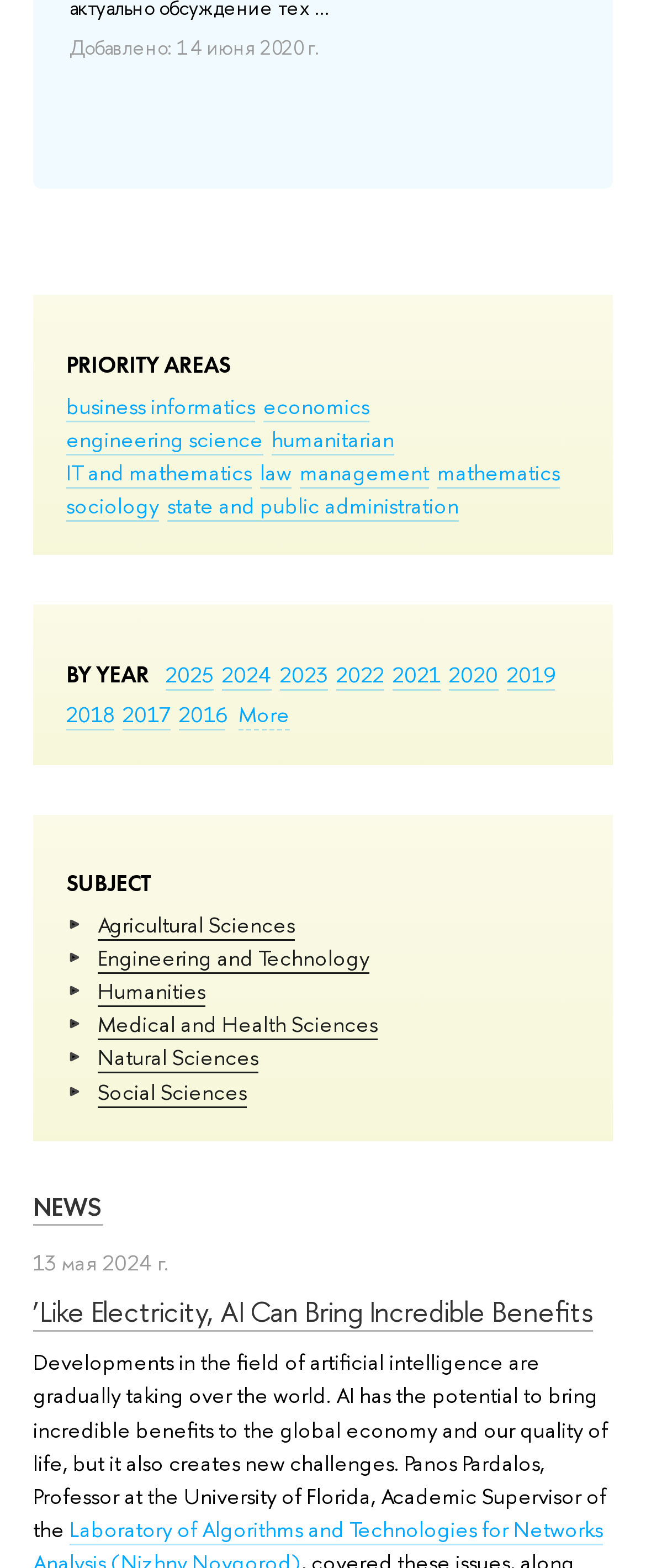Show the bounding box coordinates for the element that needs to be clicked to execute the following instruction: "Click on the 'More' link". Provide the coordinates in the form of four float numbers between 0 and 1, i.e., [left, top, right, bottom].

[0.369, 0.446, 0.449, 0.466]